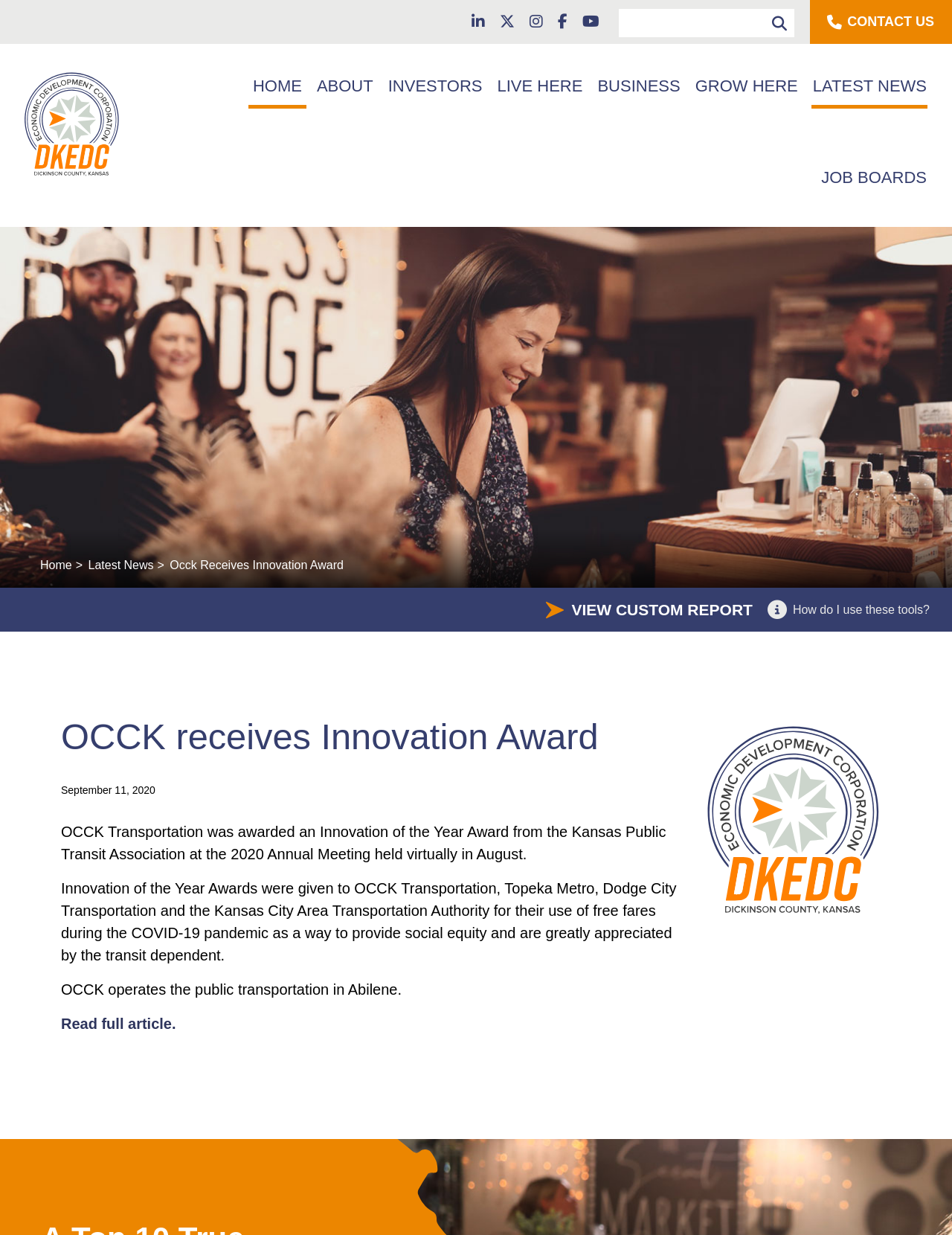Locate the bounding box coordinates of the element that should be clicked to execute the following instruction: "Search our site!".

[0.646, 0.007, 0.839, 0.03]